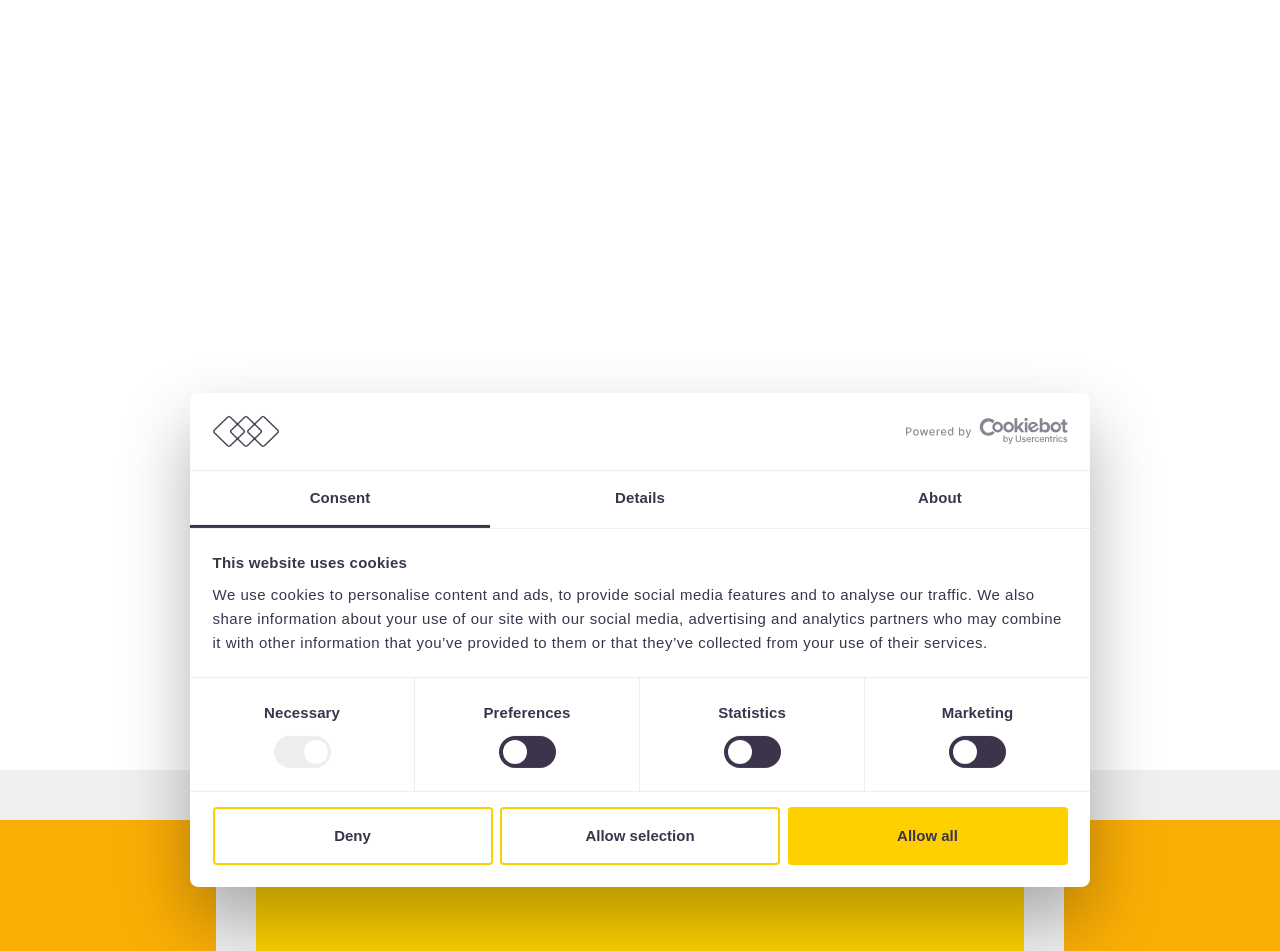What is the purpose of the cookies used on this website?
Examine the webpage screenshot and provide an in-depth answer to the question.

I inferred this answer by reading the text on the webpage, which states 'We use cookies to personalise content and ads, to provide social media features and to analyse our traffic.' This text explains the purpose of the cookies used on the website.